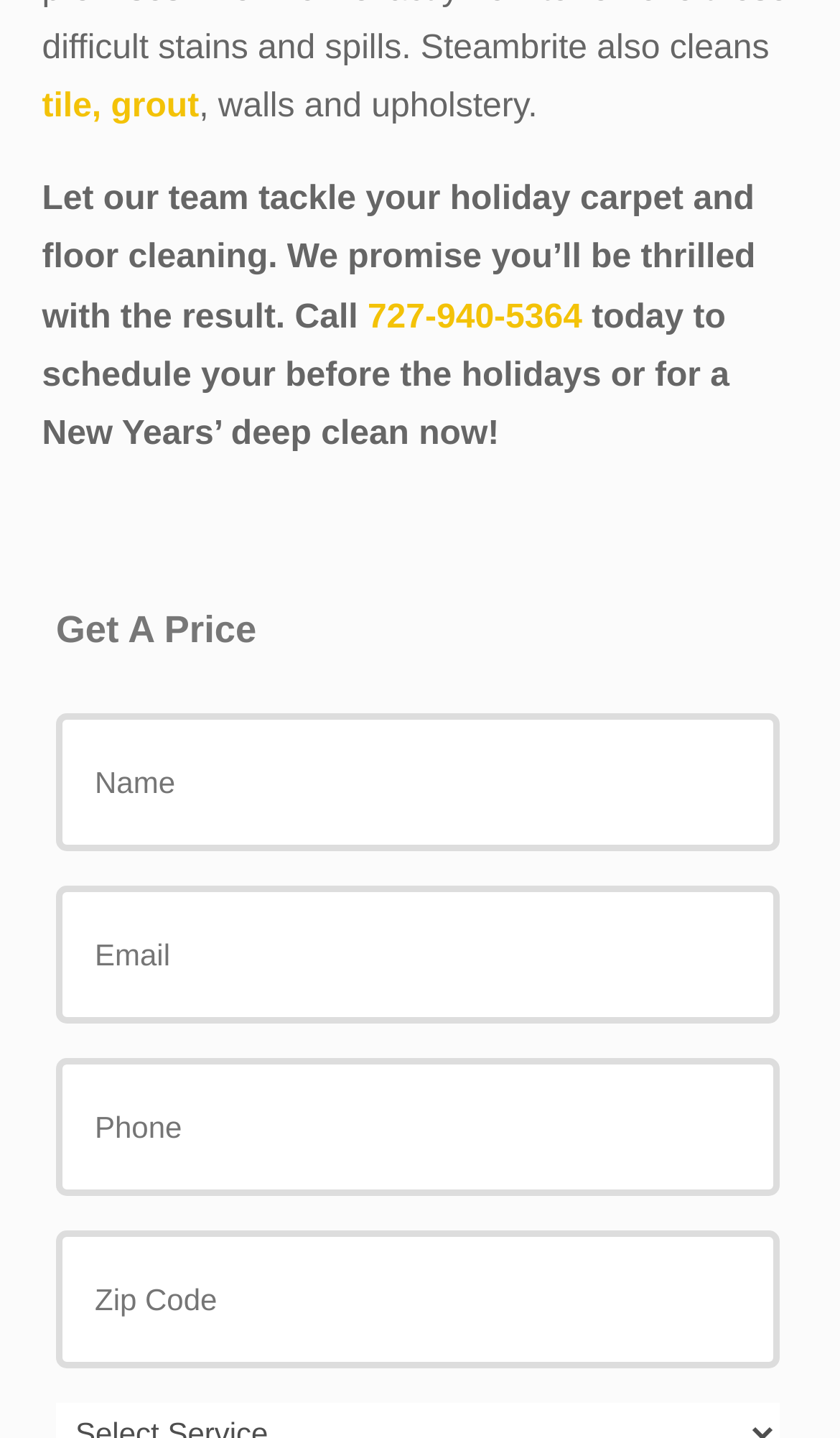What is the tone of the webpage?
Utilize the image to construct a detailed and well-explained answer.

The webpage has a promotional tone, as it encourages the user to 'Let our team tackle your holiday carpet and floor cleaning' and promises that they 'will be thrilled with the result'. This language is typical of promotional content.